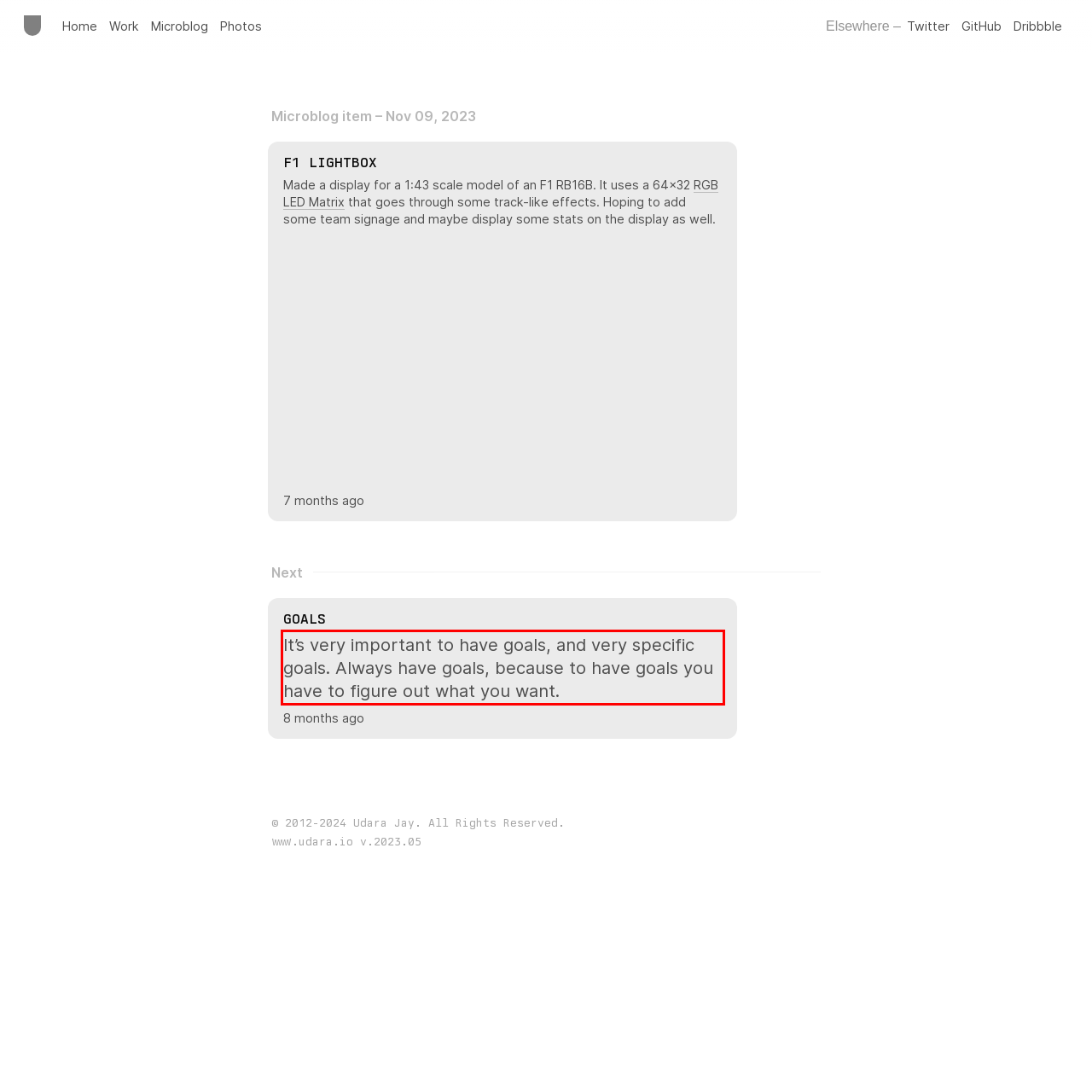Identify the red bounding box in the webpage screenshot and perform OCR to generate the text content enclosed.

It’s very important to have goals, and very specific goals. Always have goals, because to have goals you have to figure out what you want.